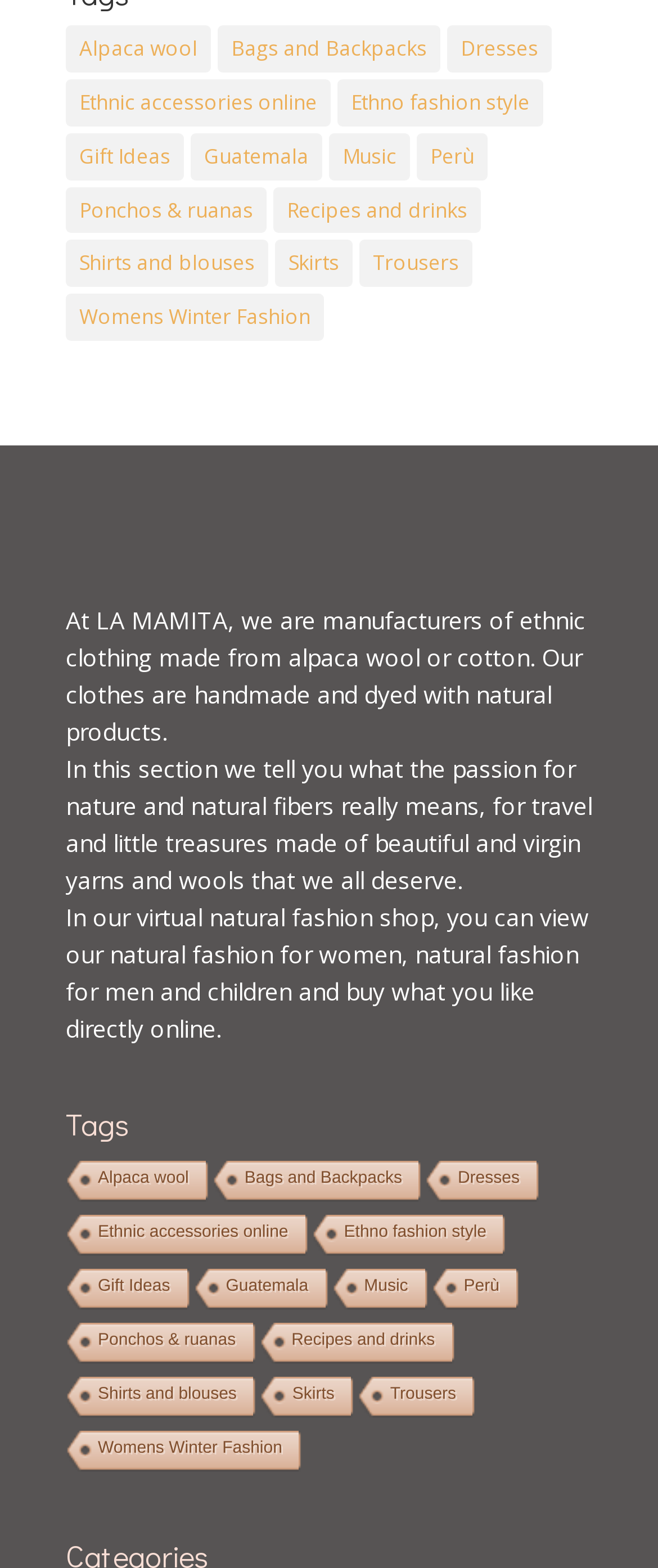Determine the bounding box for the described HTML element: "Alpaca wool". Ensure the coordinates are four float numbers between 0 and 1 in the format [left, top, right, bottom].

[0.095, 0.74, 0.313, 0.767]